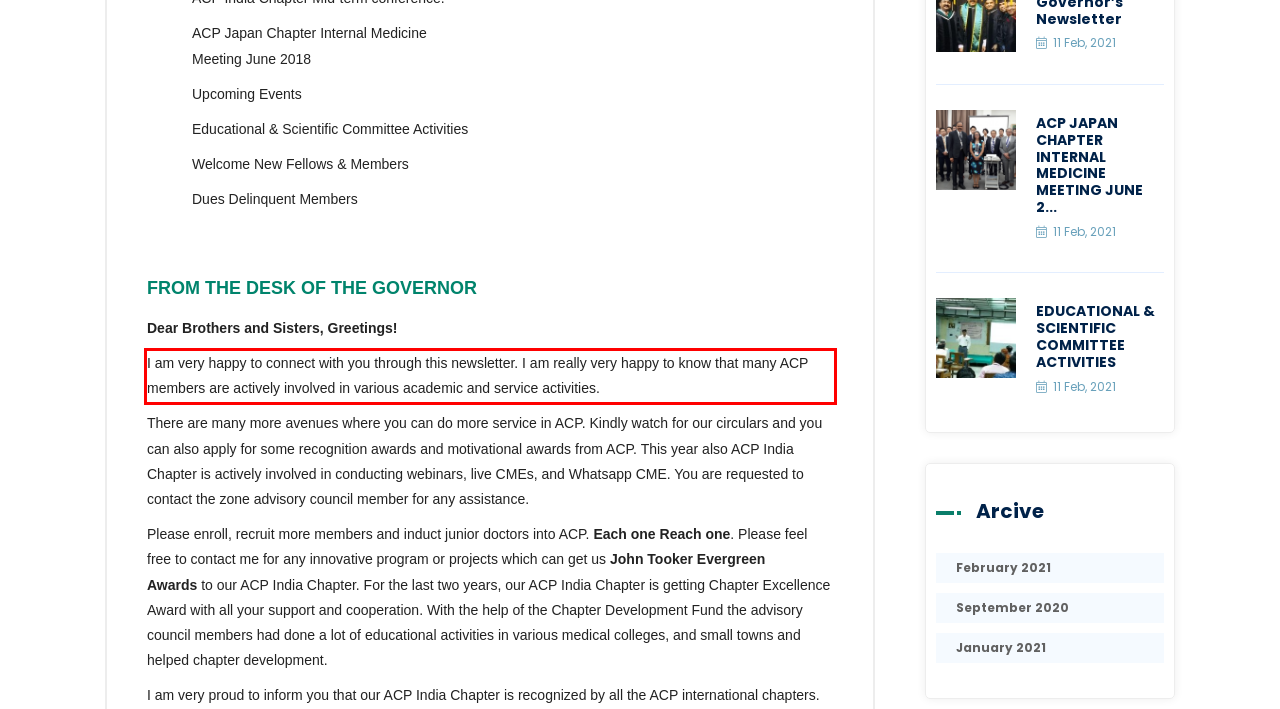Given a screenshot of a webpage, locate the red bounding box and extract the text it encloses.

I am very happy to connect with you through this newsletter. I am really very happy to know that many ACP members are actively involved in various academic and service activities.